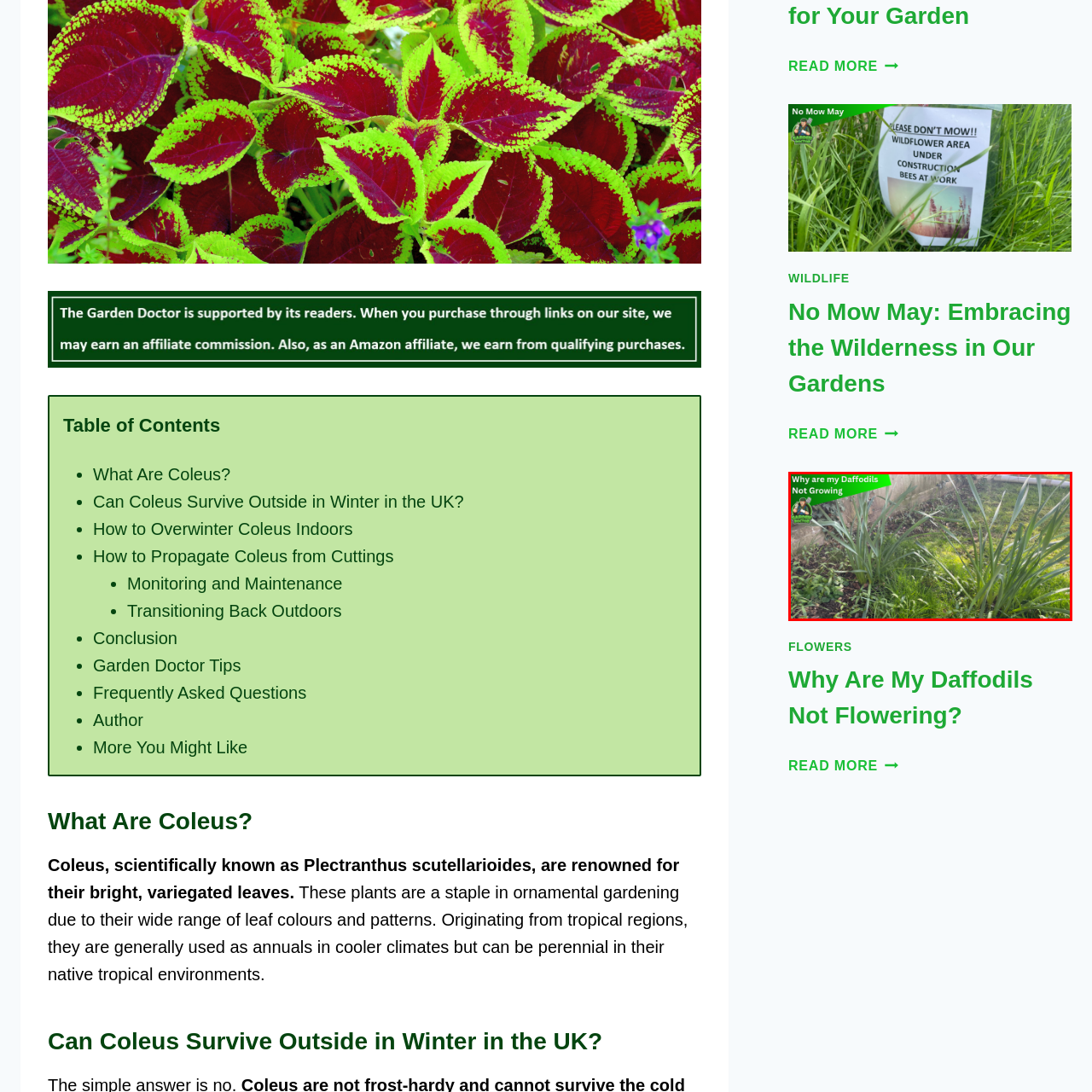Direct your attention to the image enclosed by the red boundary, What season is suggested by the image? 
Answer concisely using a single word or phrase.

spring or early summer